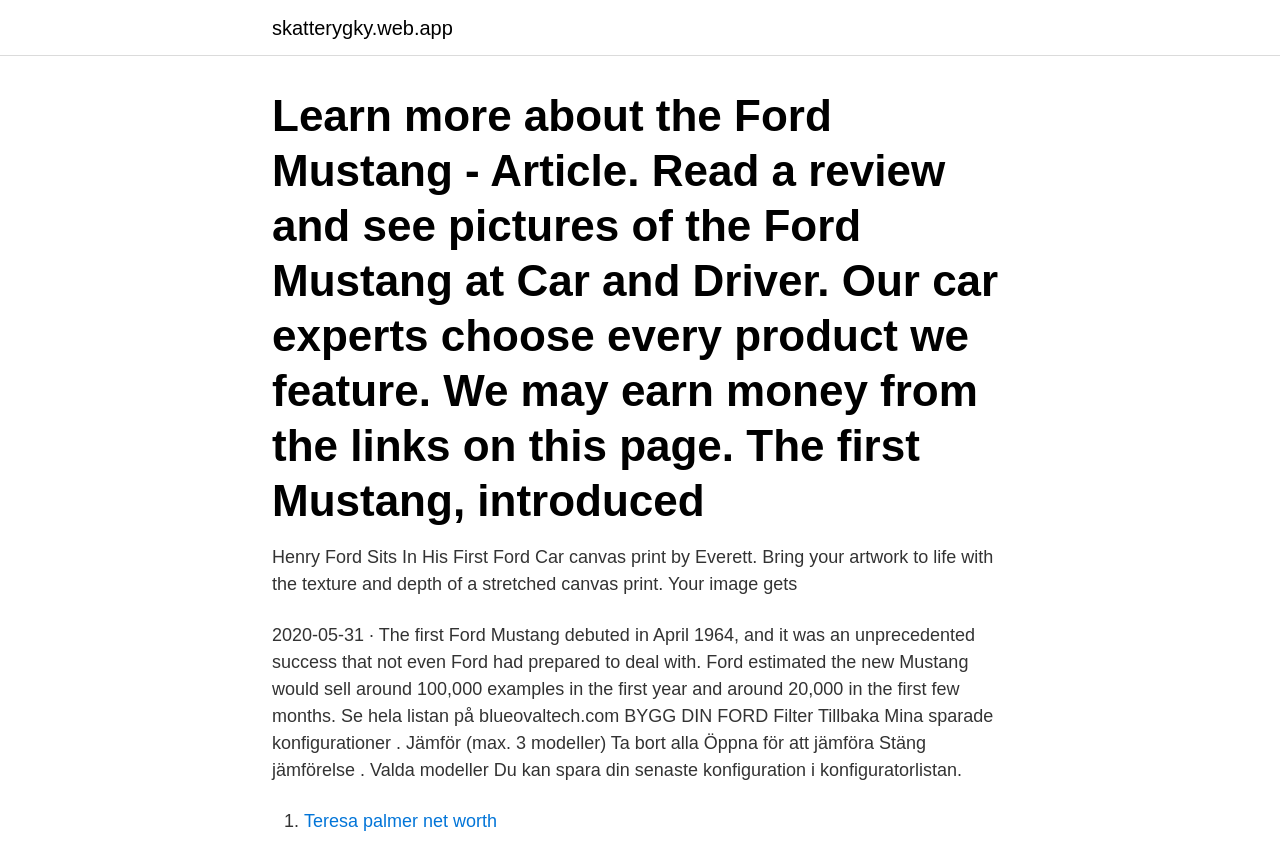What is the name of the person mentioned in the article?
Please give a detailed answer to the question using the information shown in the image.

The article mentions Henry Ford as the person who sits in his first Ford car, which is evident from the text 'Henry Ford Sits In His First Ford Car canvas print by Everett'.